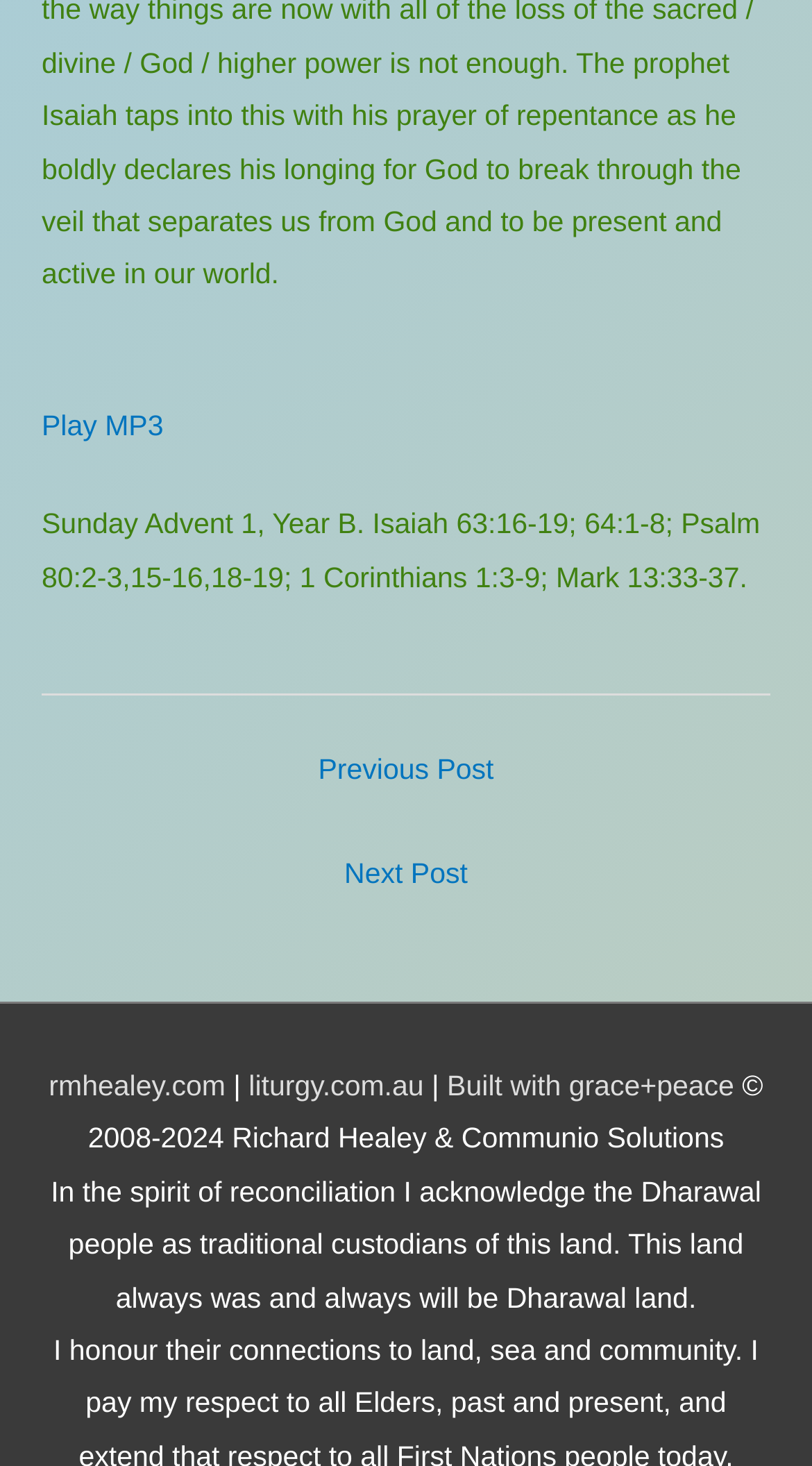Refer to the image and answer the question with as much detail as possible: How many external links are there in the footer section?

I found the footer section by looking at the links and StaticText elements at the bottom of the webpage. Within this section, I counted the number of external links, which are 'rmhealey.com', 'liturgy.com.au', and 'Built with grace+peace', totaling 3 links.